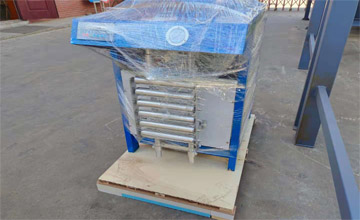Explain what is happening in the image with as much detail as possible.

This image showcases a packing machine, prepared for shipment to Europe by TONGDING Machinery and Equipment Company Limited. The machine is safely wrapped in protective plastic film to ensure it remains secure during transit. It is positioned on a sturdy wooden platform, ready for loading onto a transport vehicle. The machine features a modern design with a blue top and silver metallic accents, indicative of its robust construction suitable for industrial applications. The surroundings hint at an outdoor loading area, reflecting the operational nature of the company as it prepares to serve clients internationally.